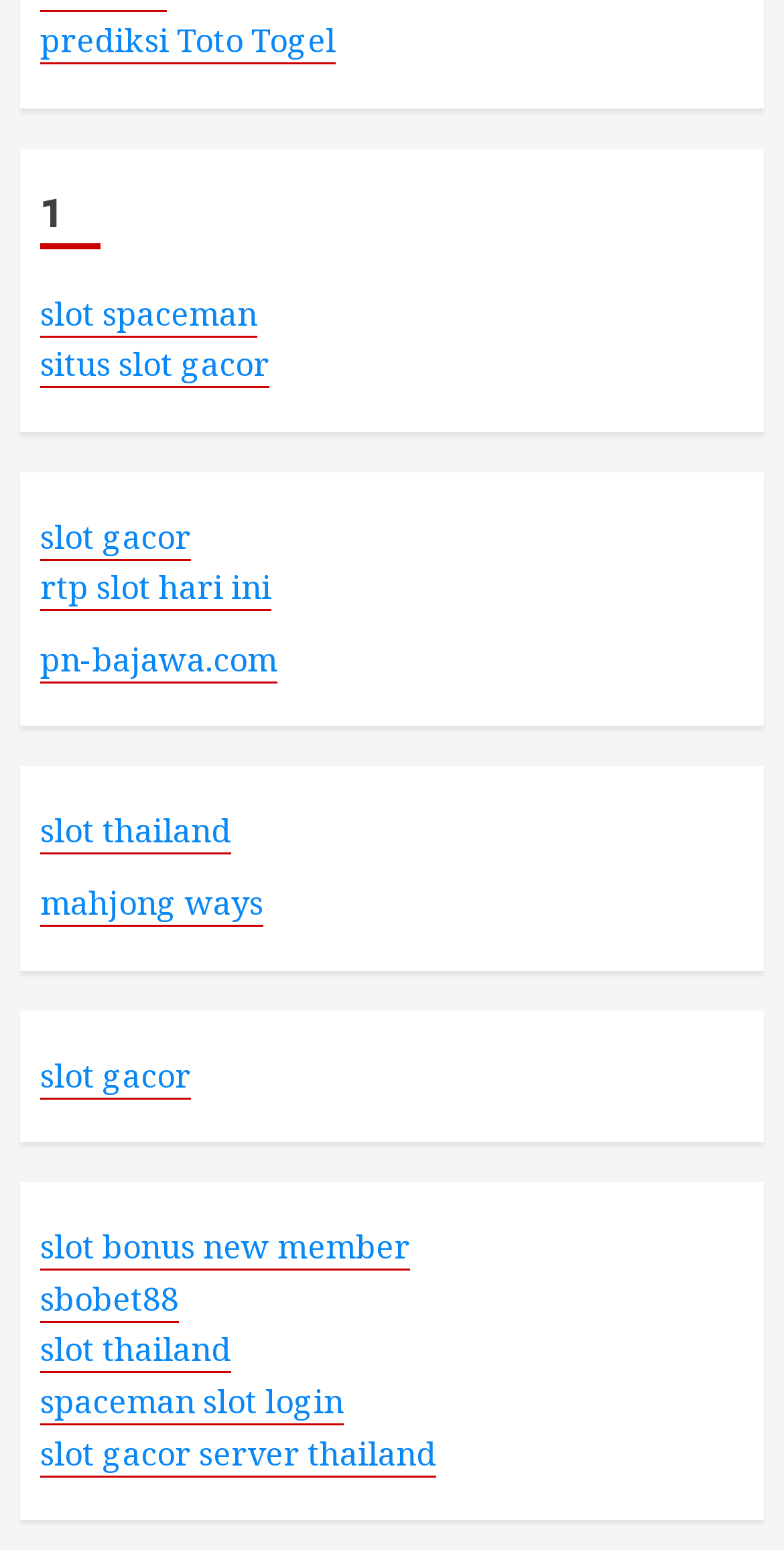How many links are related to 'slot gacor'?
Refer to the image and respond with a one-word or short-phrase answer.

3